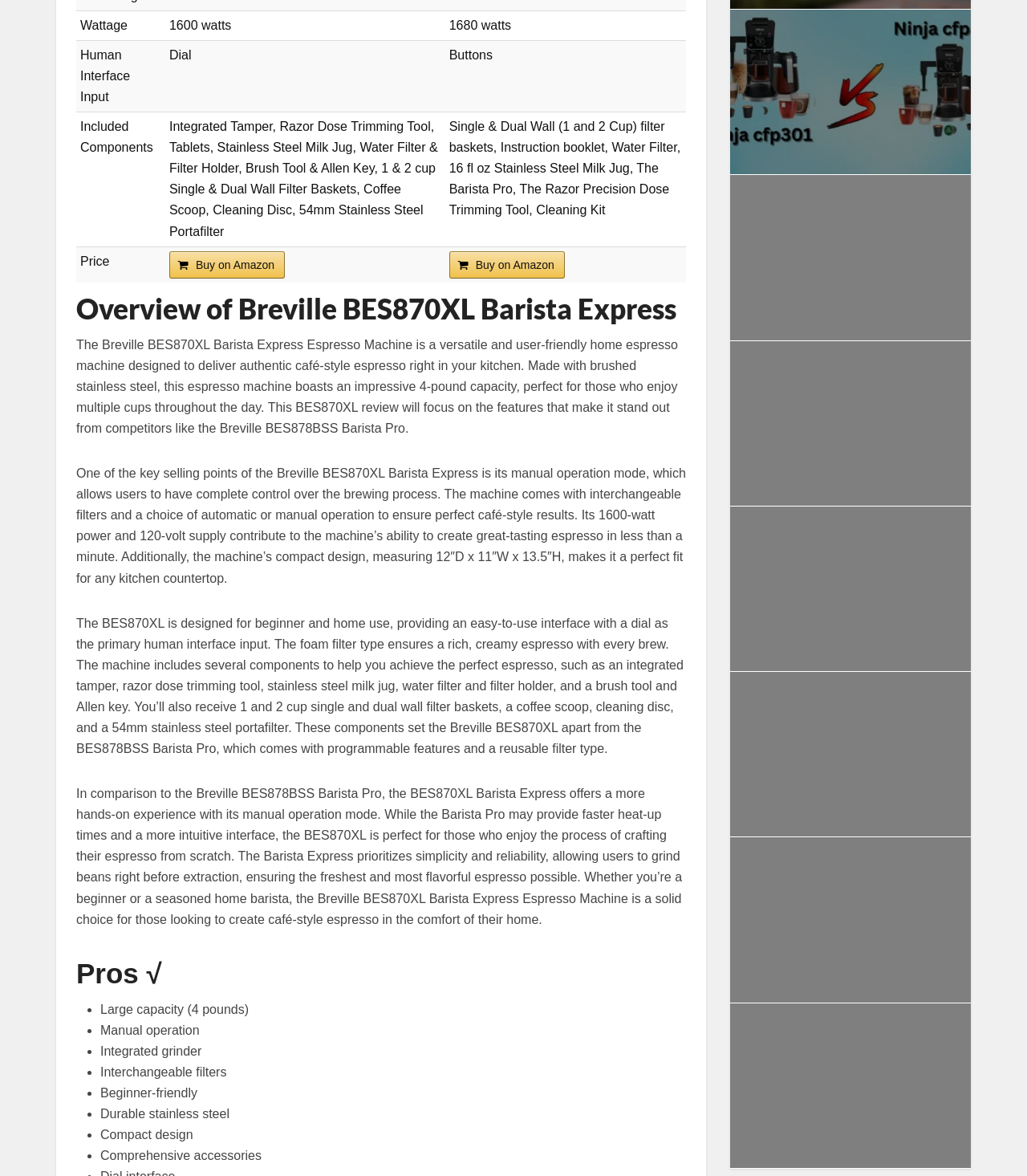Based on the image, give a detailed response to the question: What is the wattage of the Breville BES870XL Barista Express?

The answer can be found in the first row of the table, where it is listed as 'Wattage' with a value of '1600 watts'.